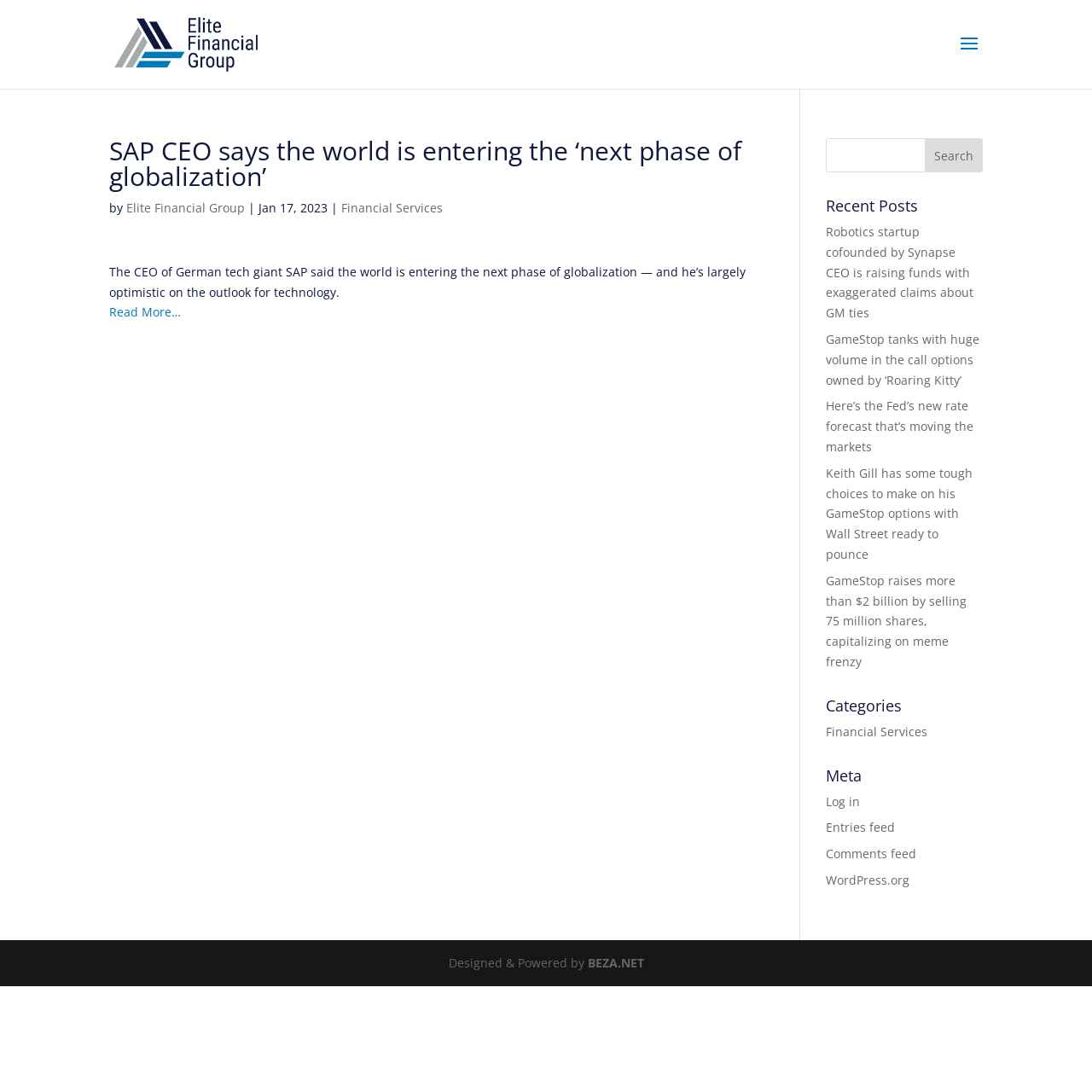Determine the coordinates of the bounding box for the clickable area needed to execute this instruction: "Read more about SAP CEO's statement".

[0.1, 0.278, 0.166, 0.293]